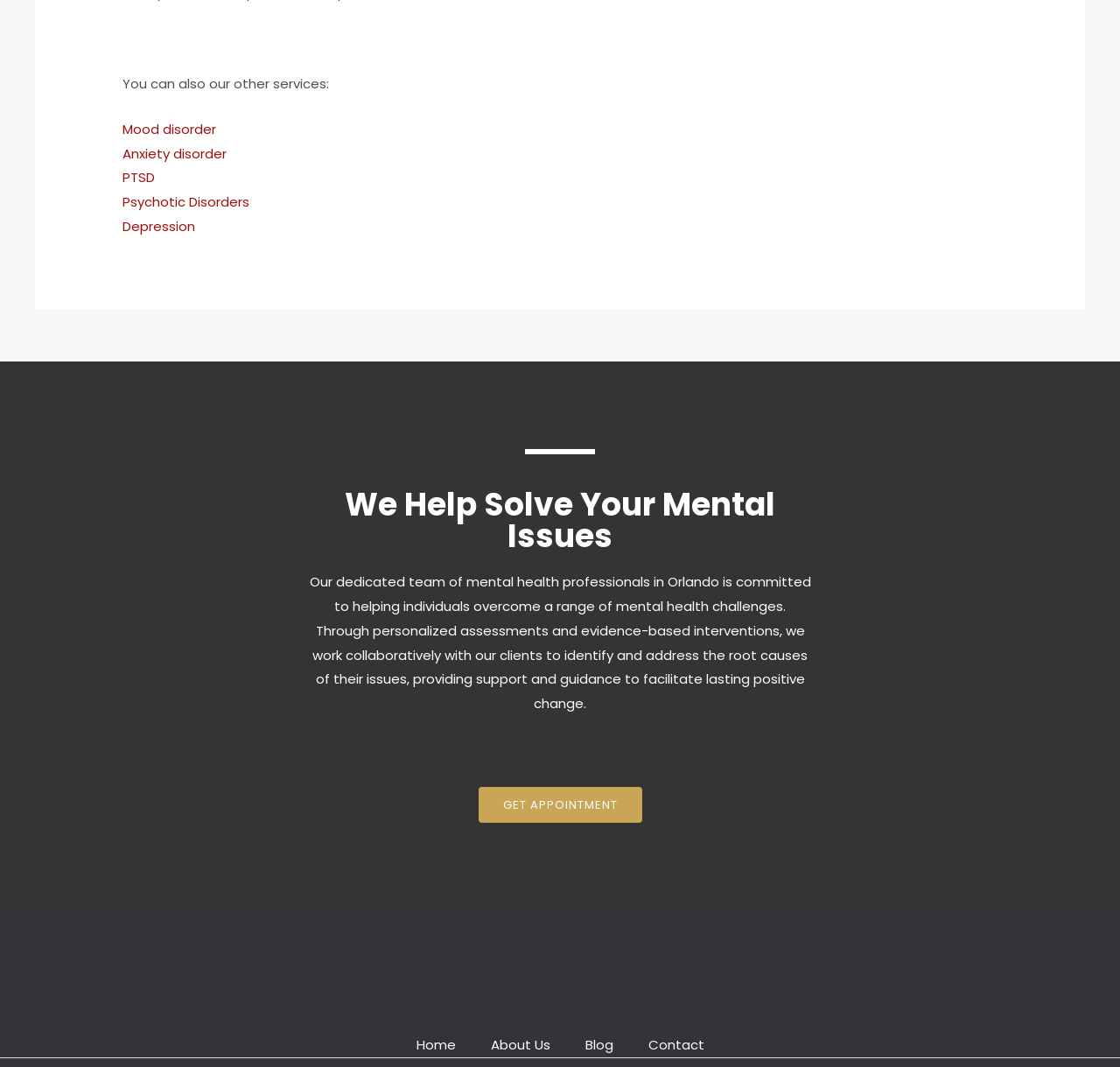Please determine the bounding box coordinates of the element's region to click for the following instruction: "Go to home page".

[0.356, 0.968, 0.422, 0.991]